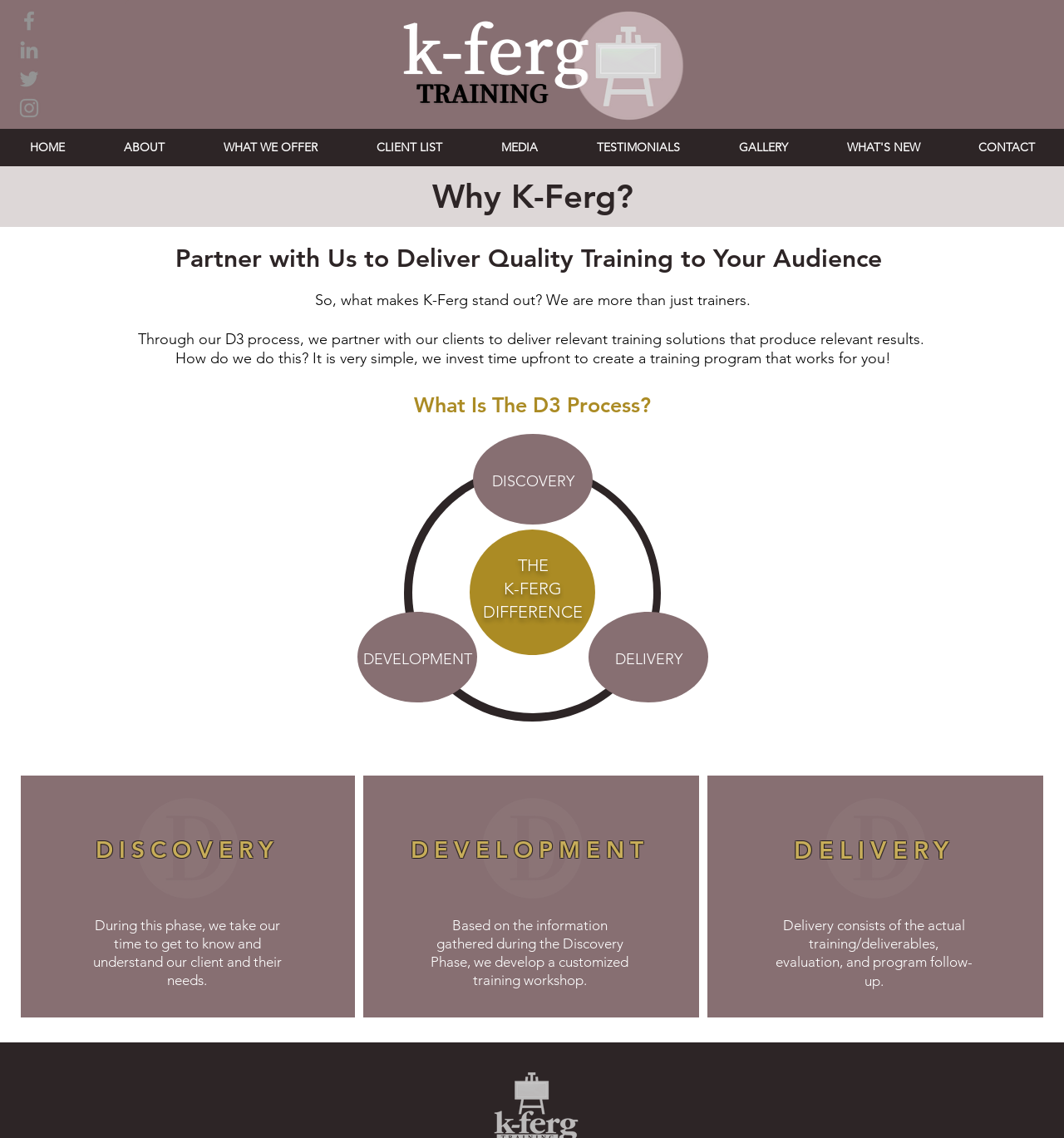Determine the bounding box coordinates of the region I should click to achieve the following instruction: "Click on the ABOUT link". Ensure the bounding box coordinates are four float numbers between 0 and 1, i.e., [left, top, right, bottom].

[0.088, 0.117, 0.182, 0.142]